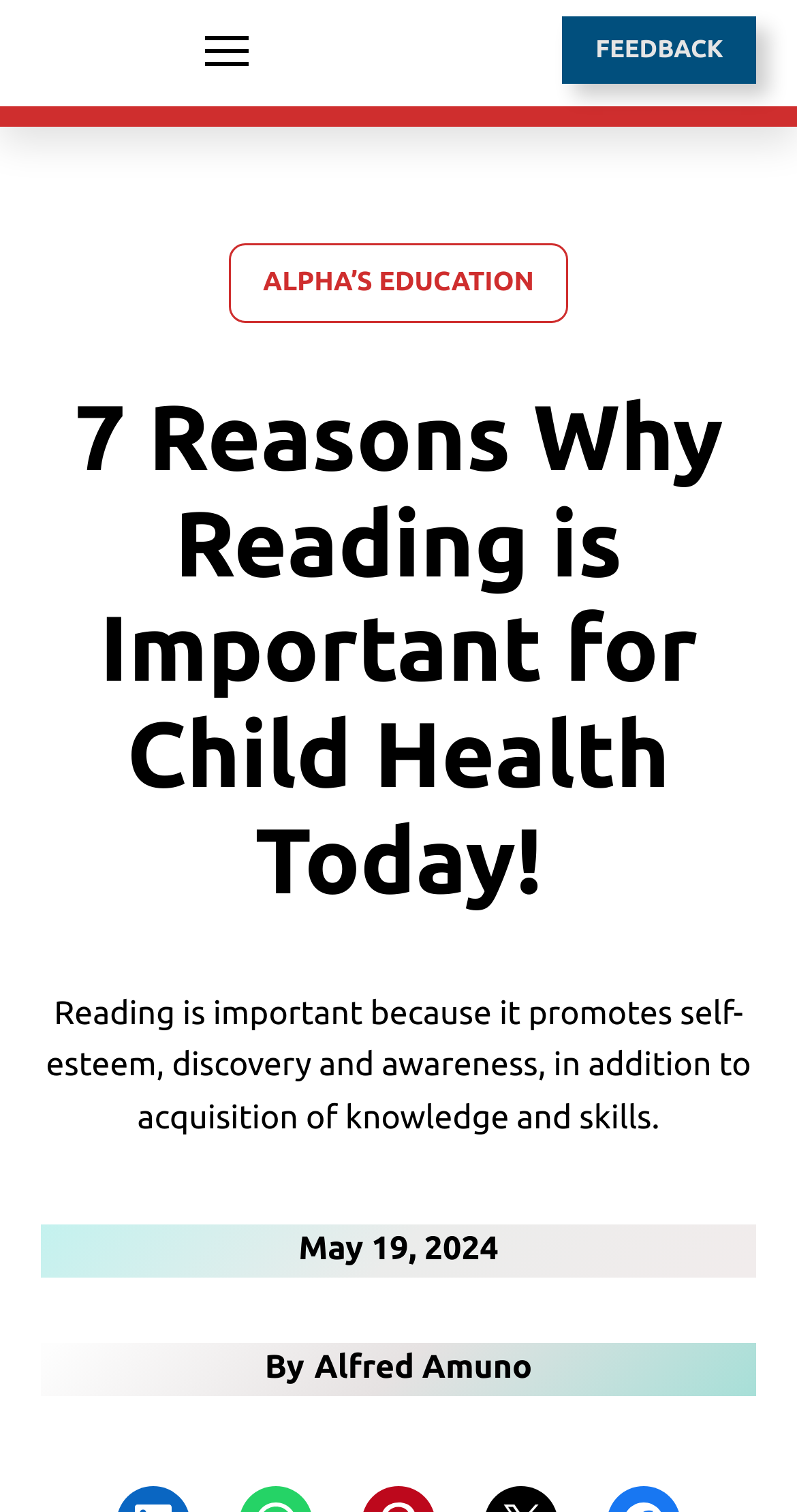Explain the webpage's design and content in an elaborate manner.

The webpage is about the importance of reading for child health, with a focus on seven reasons why it is crucial. At the top left of the page, there is a link to "PARENTING ALPHA" accompanied by an image with the same name. To the right of this link, there is a navigation header with a button labeled "Open menu" that has a popup dialog. This button is also accompanied by an image.

On the top right side of the page, there is a link to "FEEDBACK". Below the navigation header, there is a prominent heading that reads "7 Reasons Why Reading is Important for Child Health Today!" which spans almost the entire width of the page.

Underneath the heading, there is a paragraph of text that summarizes the importance of reading, stating that it promotes self-esteem, discovery, and awareness, in addition to acquiring knowledge and skills. This text is positioned roughly in the middle of the page.

Further down, there is a section that displays the date "May 19, 2024" and the author's name, "Alfred Amuno". This section is positioned near the bottom of the page. There is also a link to "ALPHA’S EDUCATION" located above the main heading, roughly in the middle of the page.